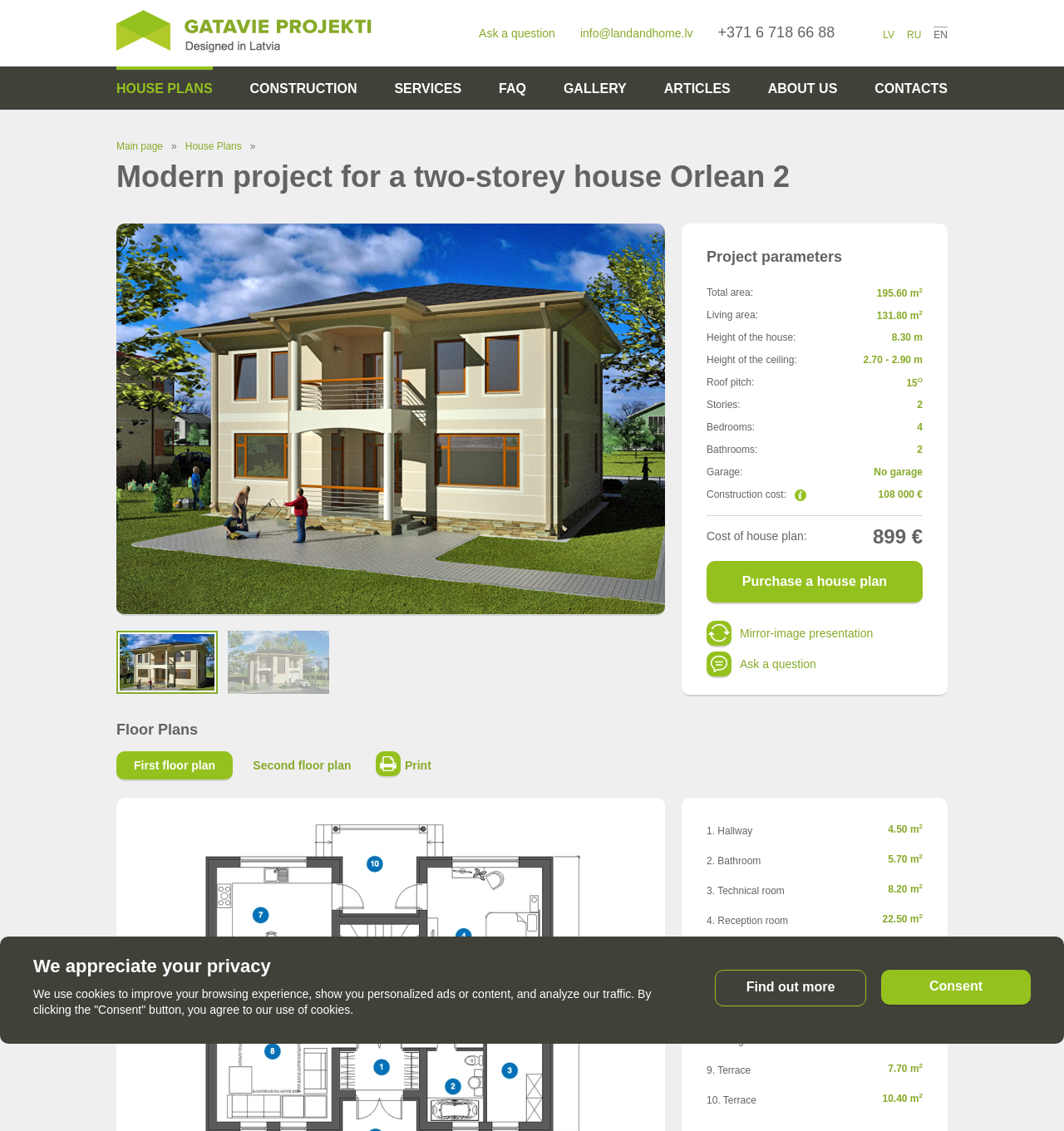Show the bounding box coordinates for the HTML element as described: "info@landandhome.lv".

[0.545, 0.024, 0.651, 0.035]